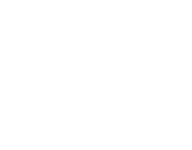Please answer the following question using a single word or phrase: 
What is the purpose of the image on the webpage?

To illustrate a post or article